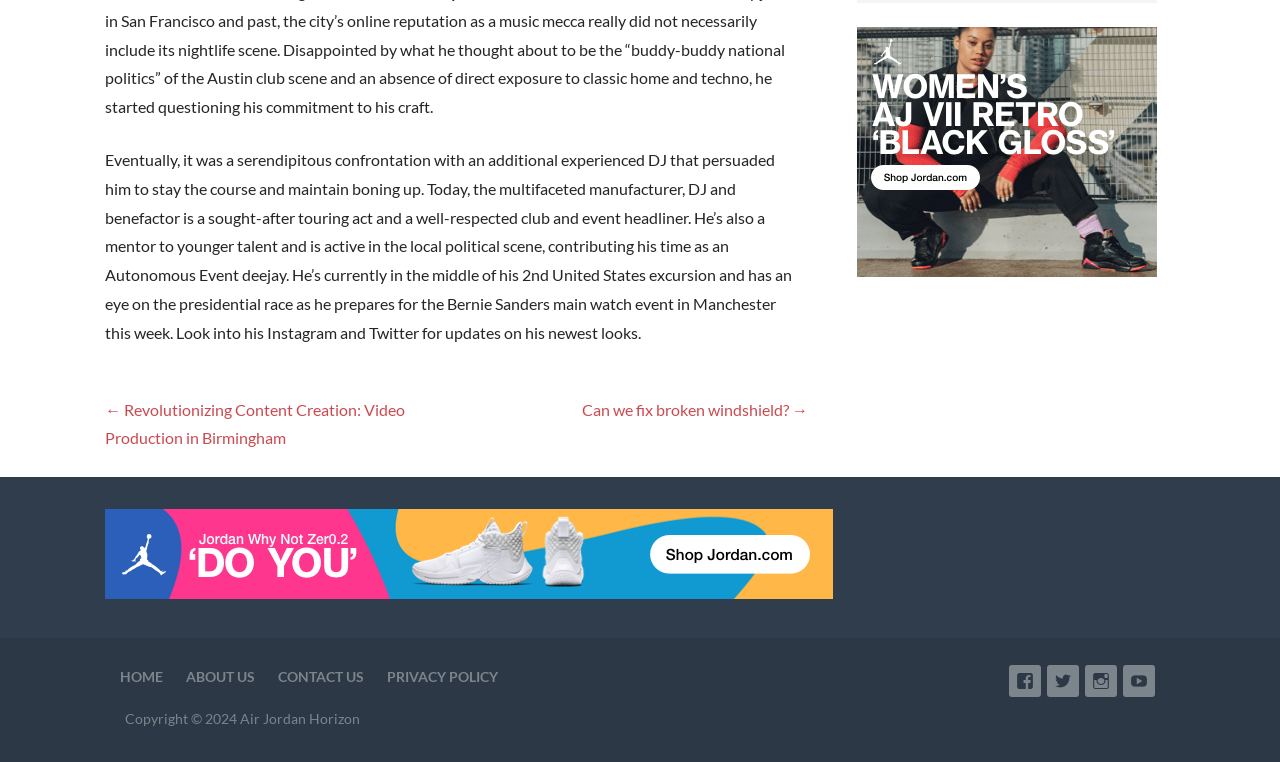Find the bounding box coordinates for the area you need to click to carry out the instruction: "read about the author". The coordinates should be four float numbers between 0 and 1, indicated as [left, top, right, bottom].

[0.145, 0.877, 0.199, 0.9]